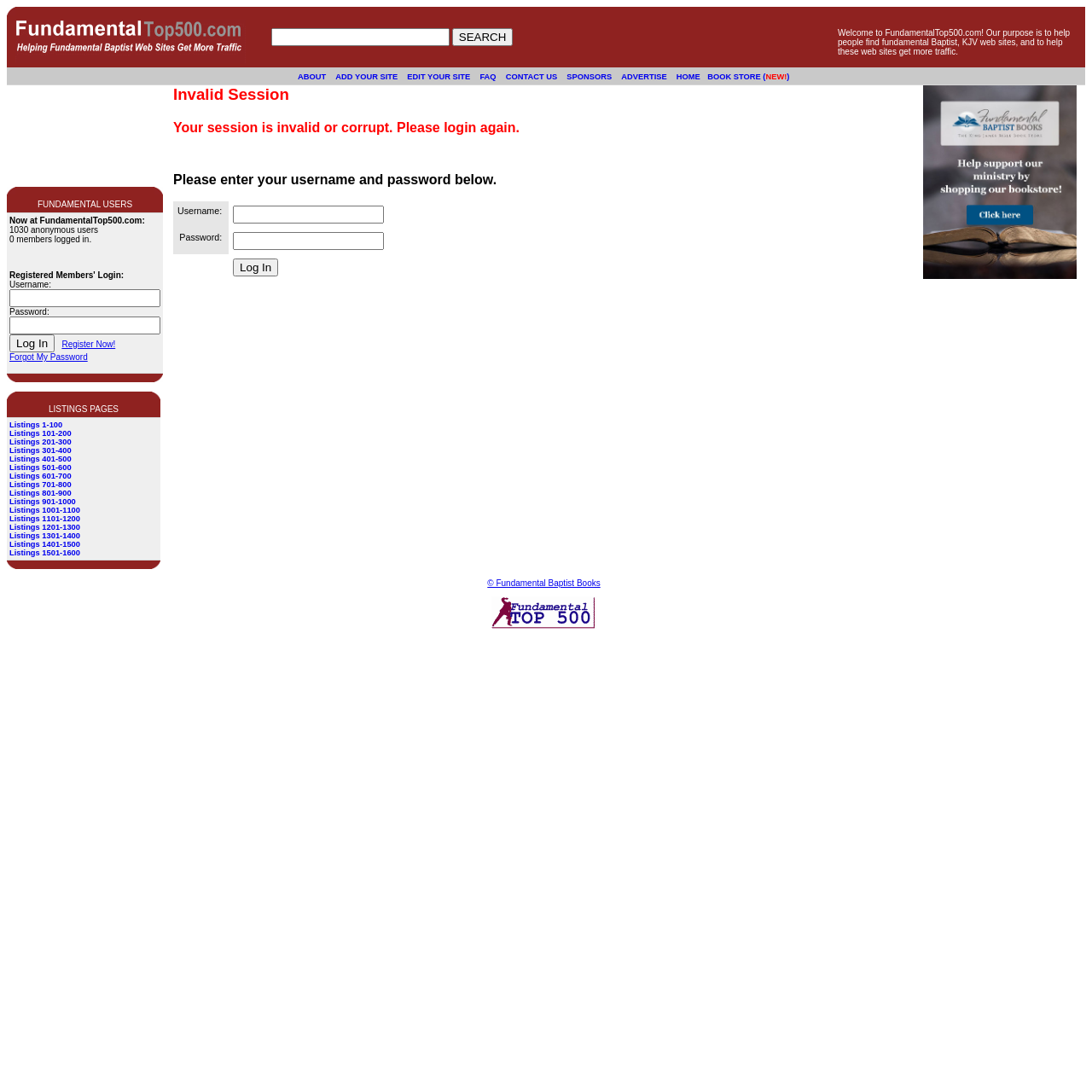Find the bounding box coordinates for the area you need to click to carry out the instruction: "Search for fundamental Baptist sites". The coordinates should be four float numbers between 0 and 1, indicated as [left, top, right, bottom].

[0.248, 0.025, 0.412, 0.042]